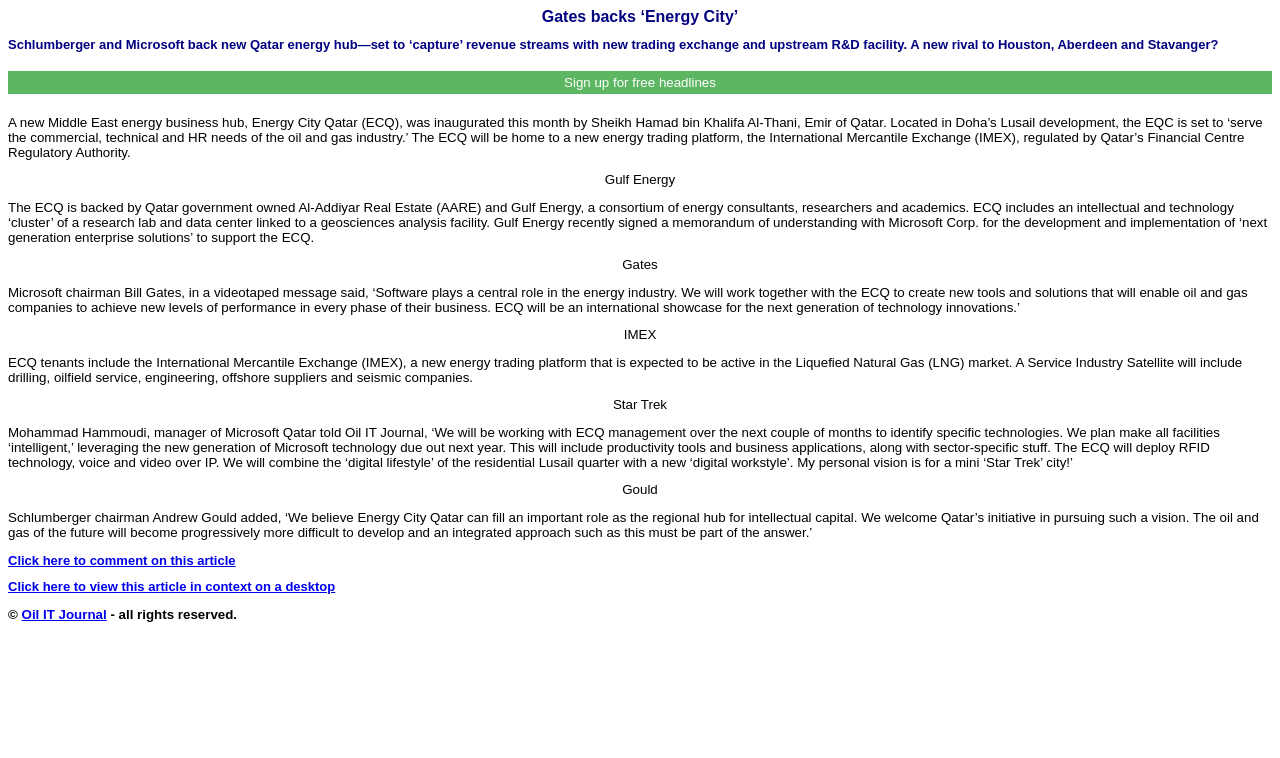What is the name of the company that signed a memorandum of understanding with Microsoft?
Utilize the image to construct a detailed and well-explained answer.

I found the answer by reading the StaticText element that says 'Gulf Energy recently signed a memorandum of understanding with Microsoft Corp. for the development and implementation of ‘next generation enterprise solutions’ to support the ECQ.'